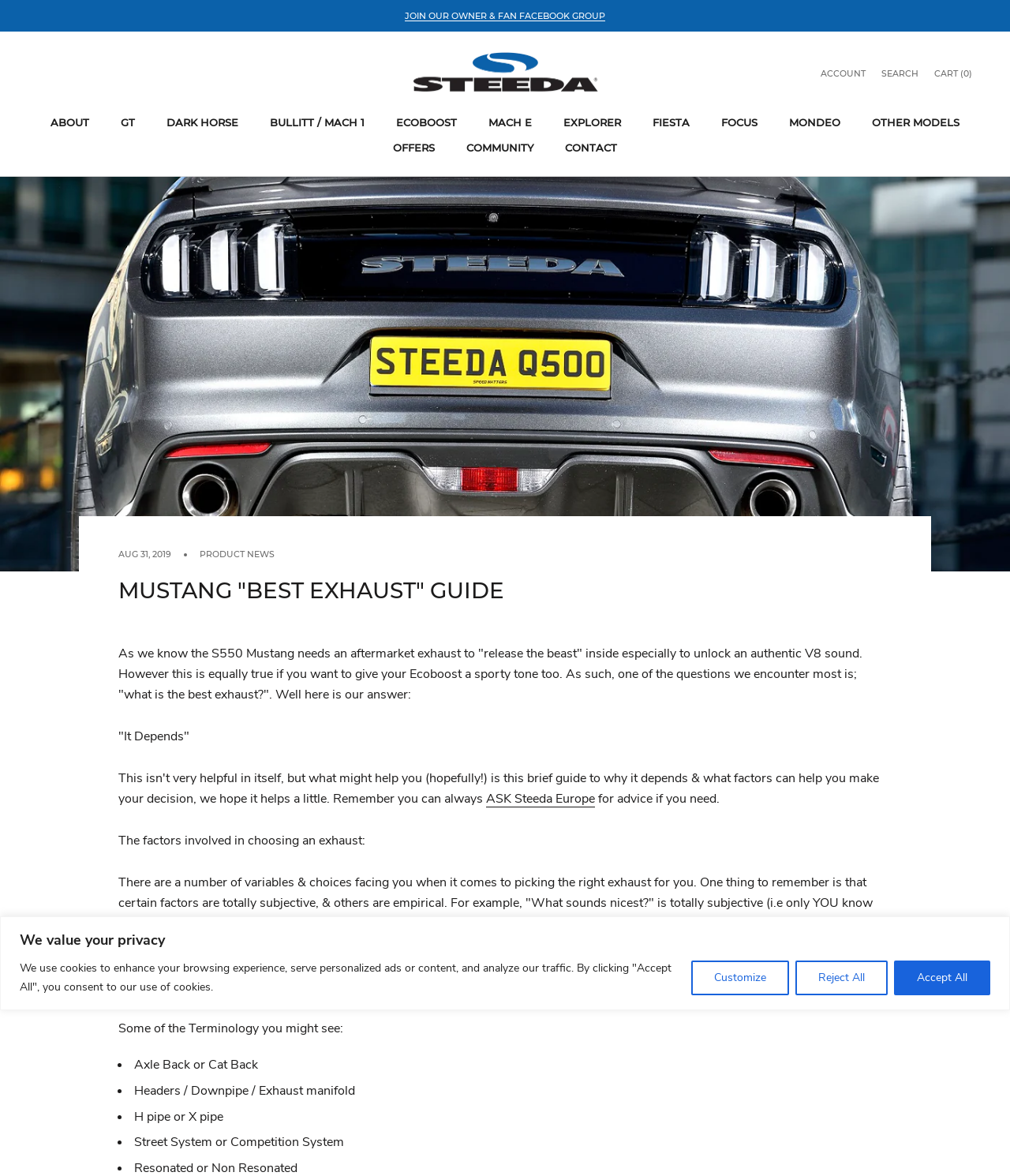Provide a one-word or short-phrase answer to the question:
What type of vehicles are mentioned on the webpage?

Mustang and Ecoboost